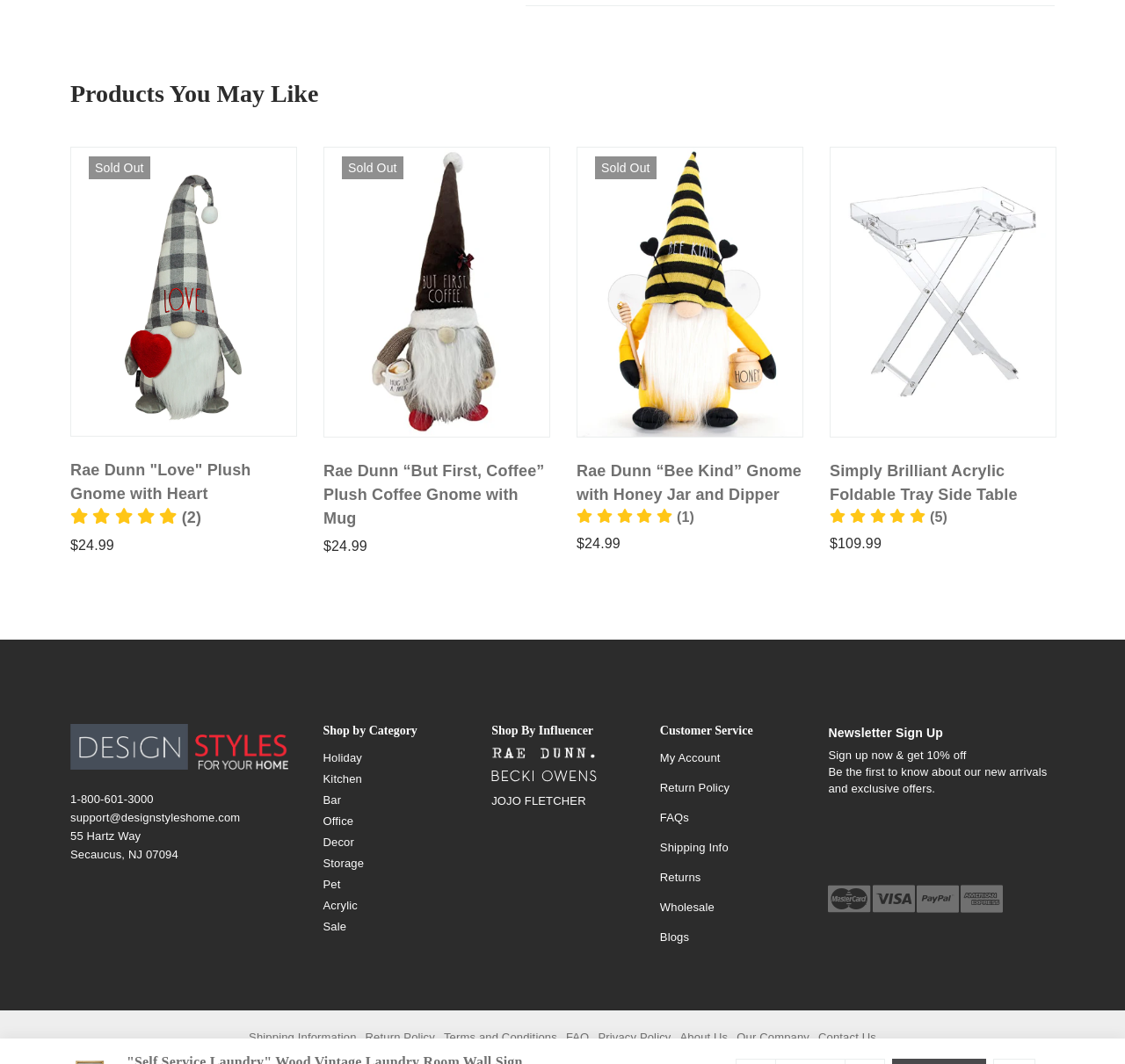Using details from the image, please answer the following question comprehensively:
What is the name of the influencer associated with the product 'Rae Dunn “But First, Coffee” Plush Coffee Gnome with Mug'?

I found the name of the influencer associated with the product 'Rae Dunn “But First, Coffee” Plush Coffee Gnome with Mug' by looking at the link elements under the heading 'Shop By Influencer'. The product is associated with the influencer 'RAE DUNN'.